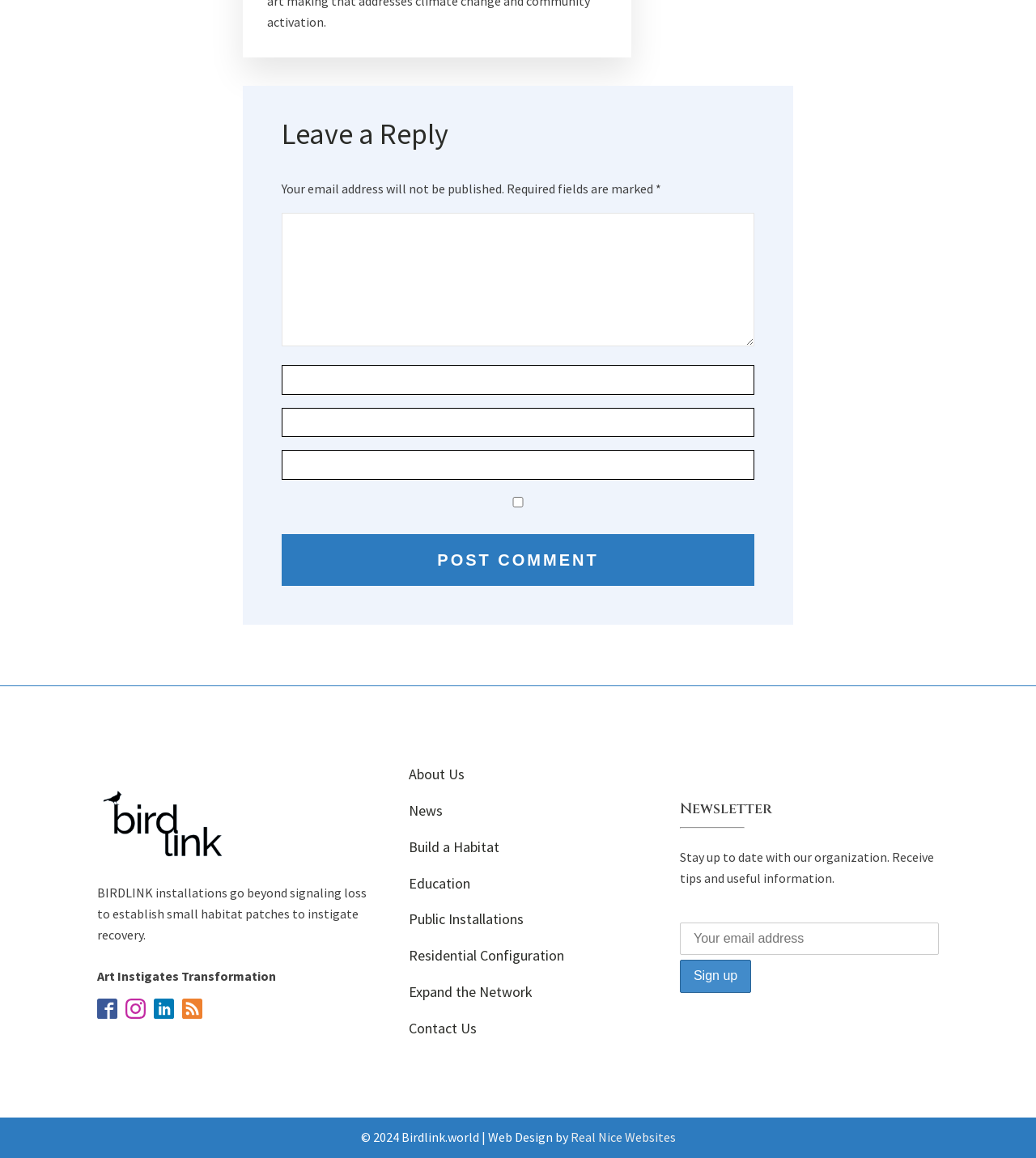For the element described, predict the bounding box coordinates as (top-left x, top-left y, bottom-right x, bottom-right y). All values should be between 0 and 1. Element description: Visit our Facebook

[0.094, 0.863, 0.113, 0.88]